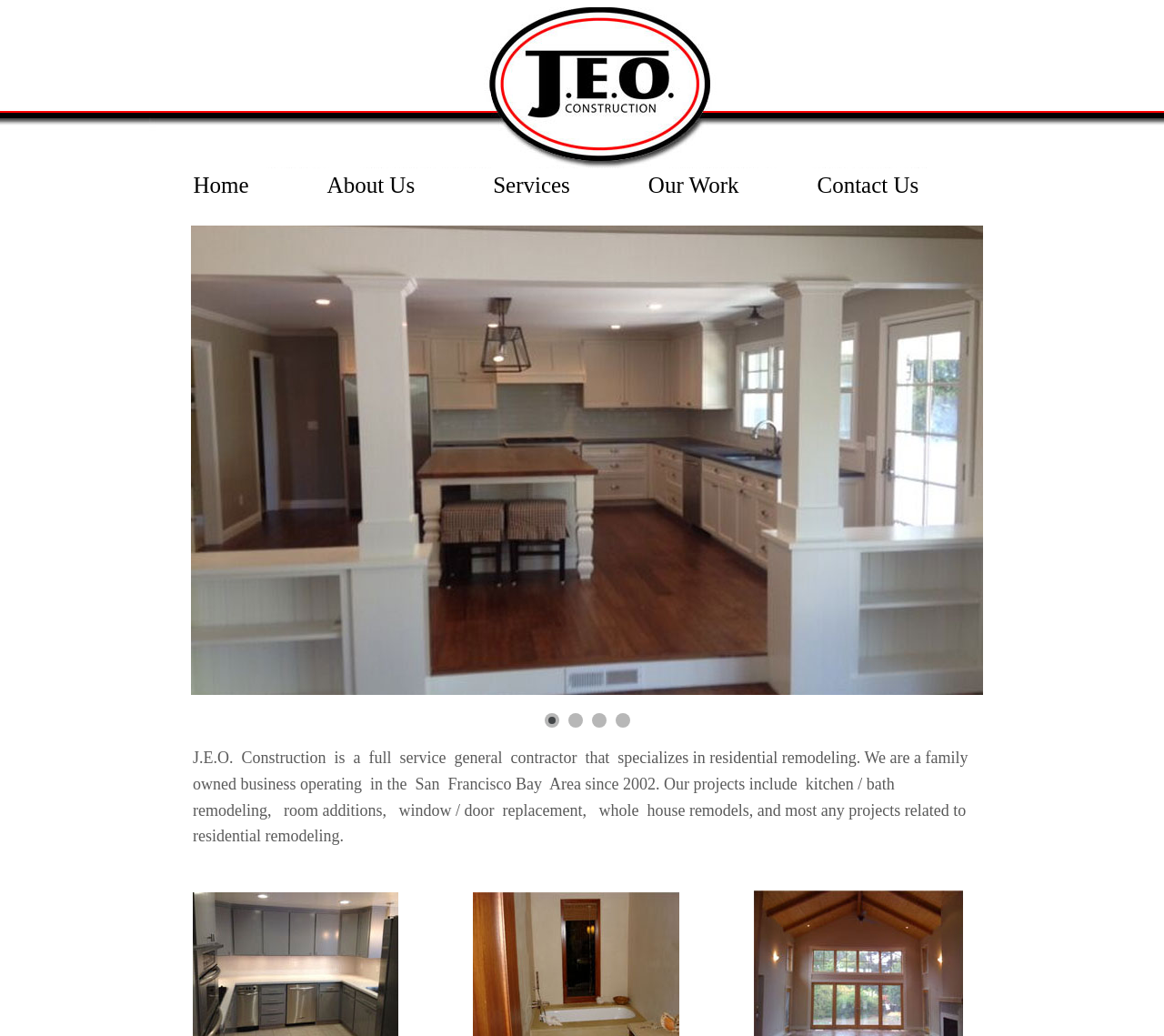Please answer the following question as detailed as possible based on the image: 
Where is JEO Construction operating?

According to the StaticText element, it is mentioned that 'Our projects include ... operating in the San Francisco Bay Area since 2002.' Therefore, JEO Construction is operating in the San Francisco Bay Area.